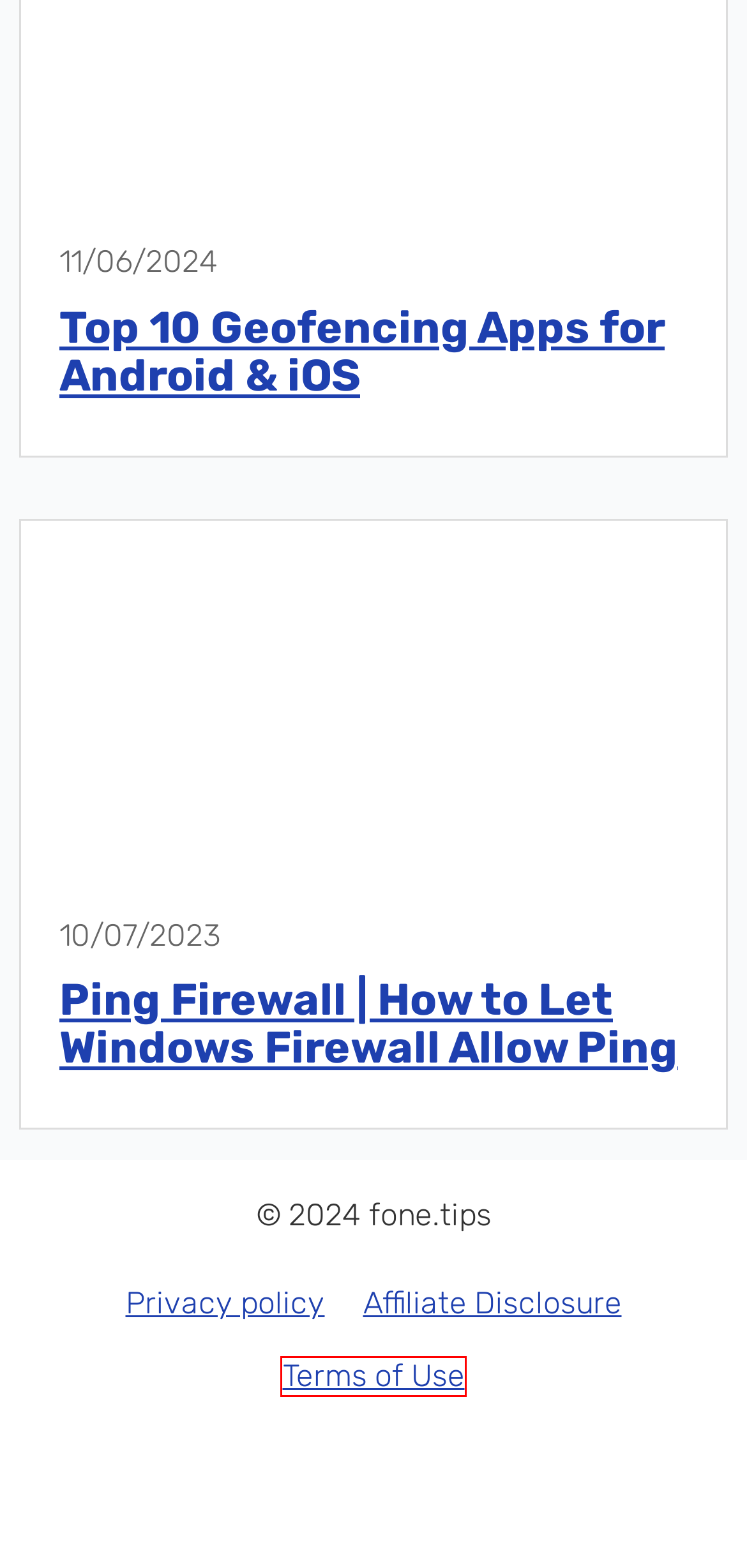Inspect the provided webpage screenshot, concentrating on the element within the red bounding box. Select the description that best represents the new webpage after you click the highlighted element. Here are the candidates:
A. Ping Firewall | How to Let Windows Firewall Allow Ping
B. Affiliate Disclosure - Transparency and Trust | FoneTips
C. Audacity ® | Free Audio editor, recorder, music making and more!
D. Terms of Use | Understanding Our Policies and Guidelines
E. Apple - Redirect
F. Top 10 Geofencing Apps for Android & iOS
G. Privacy Policy | Protecting Your Personal Information
H. fone.tips: Mobile Tips, Tricks, and Reviews

D